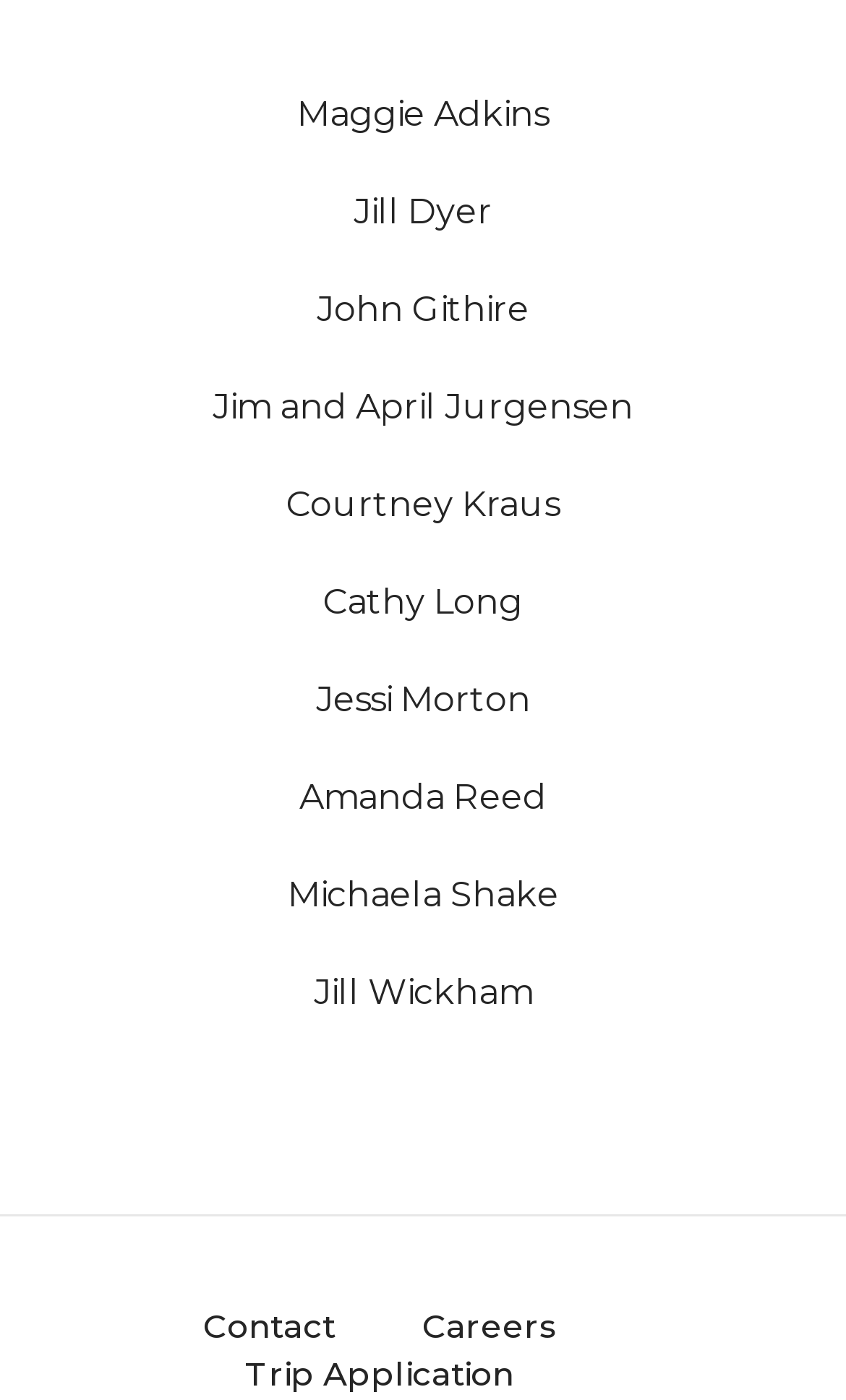What is the name of the first person listed?
Answer the question with a single word or phrase by looking at the picture.

Maggie Adkins